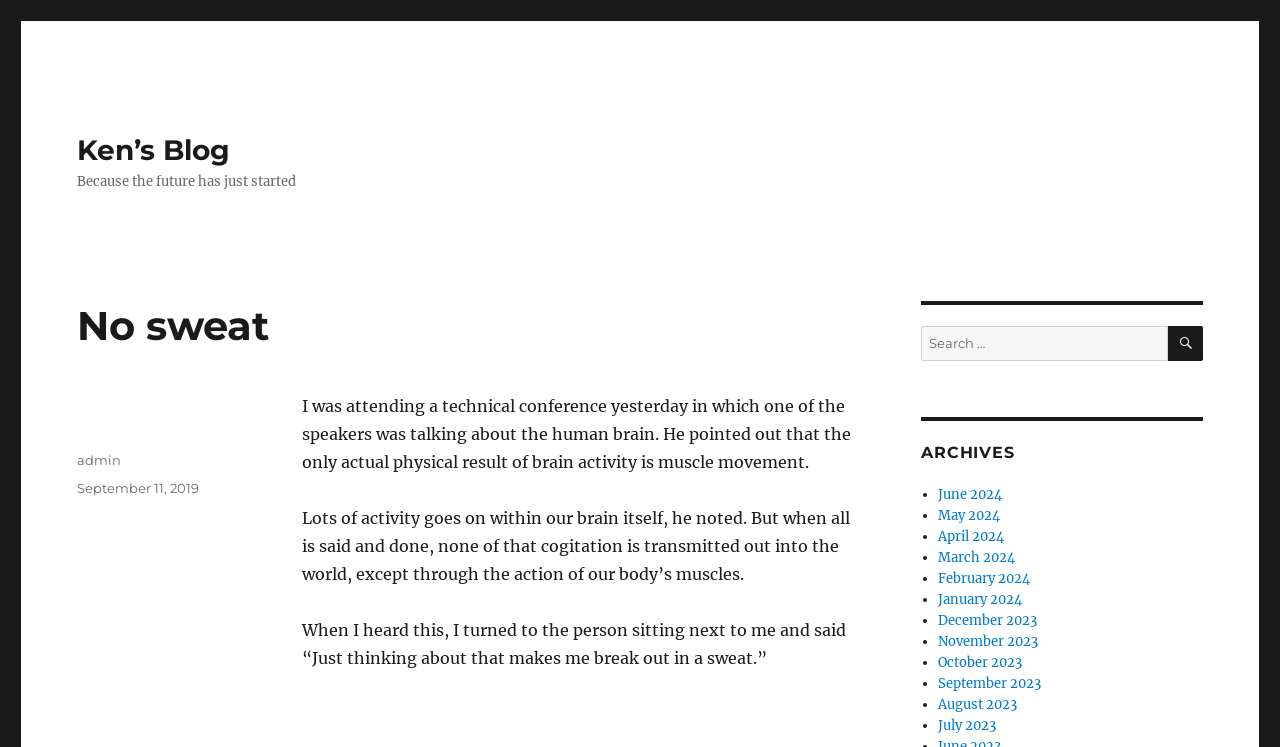Please identify the bounding box coordinates of the element I need to click to follow this instruction: "Search for something".

[0.912, 0.436, 0.94, 0.483]